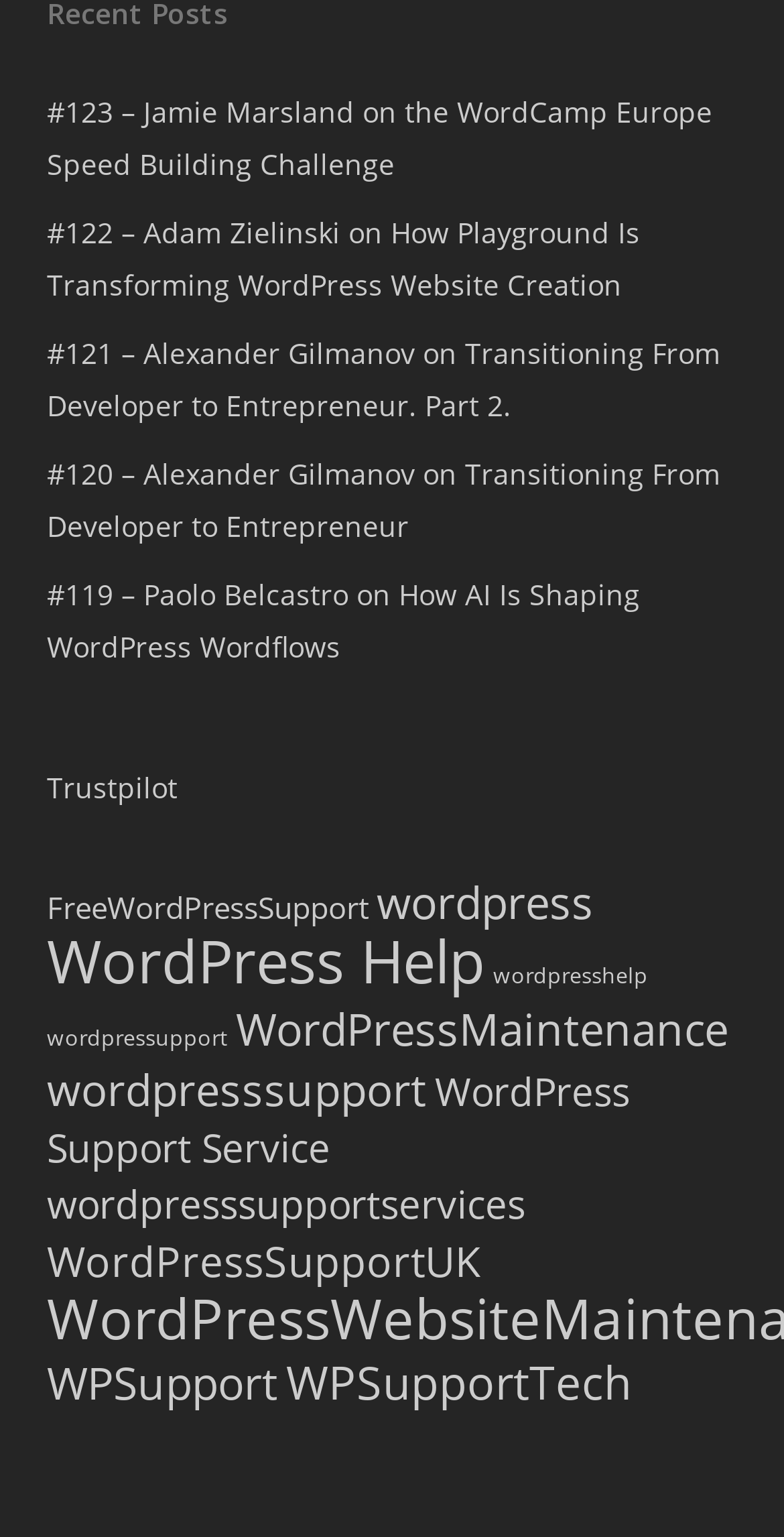Identify the bounding box coordinates for the region of the element that should be clicked to carry out the instruction: "View Jamie Marsland's WordCamp Europe Speed Building Challenge". The bounding box coordinates should be four float numbers between 0 and 1, i.e., [left, top, right, bottom].

[0.06, 0.056, 0.94, 0.125]